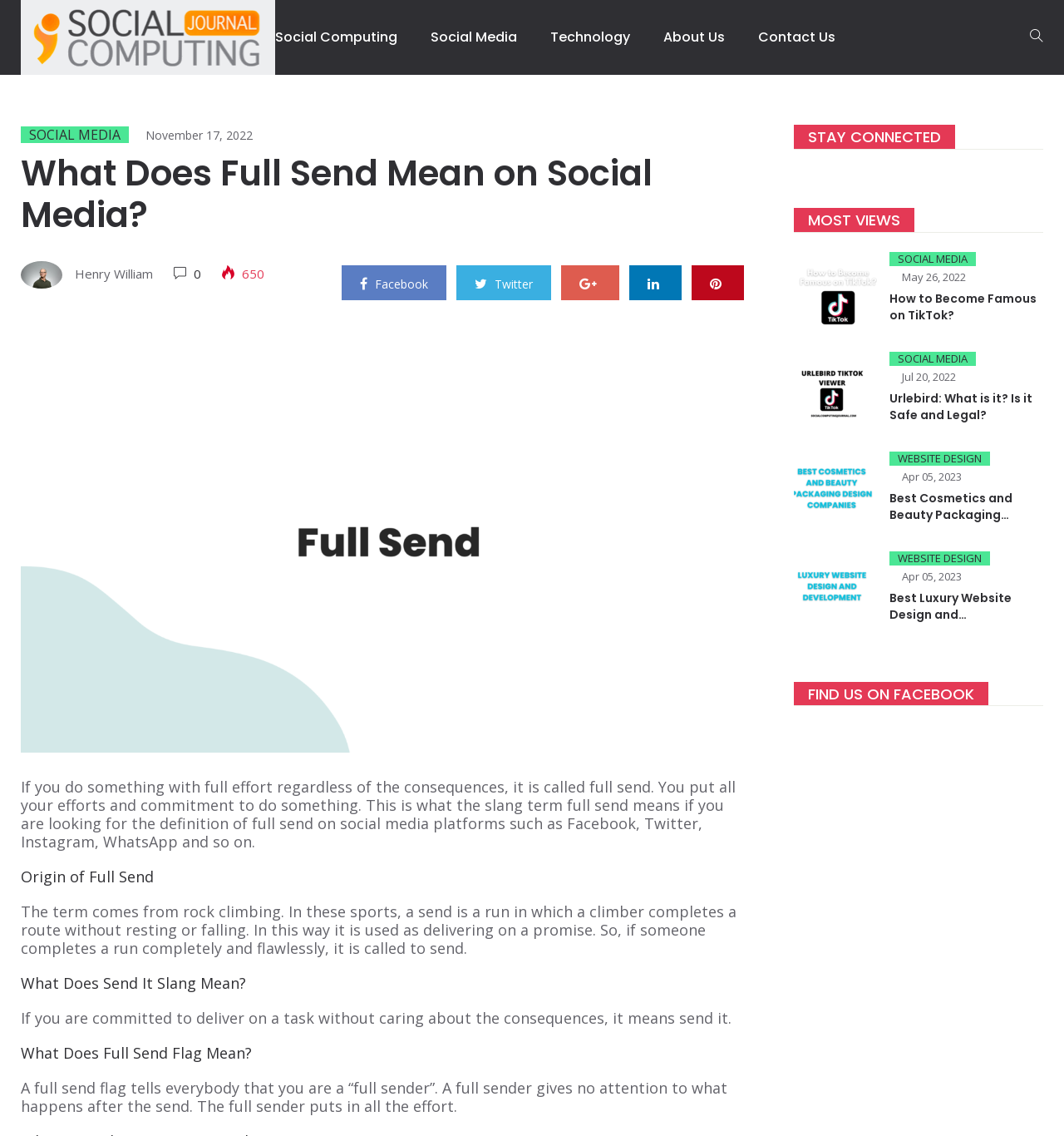Highlight the bounding box coordinates of the element you need to click to perform the following instruction: "Click on the 'Social Computing' link."

[0.259, 0.0, 0.389, 0.066]